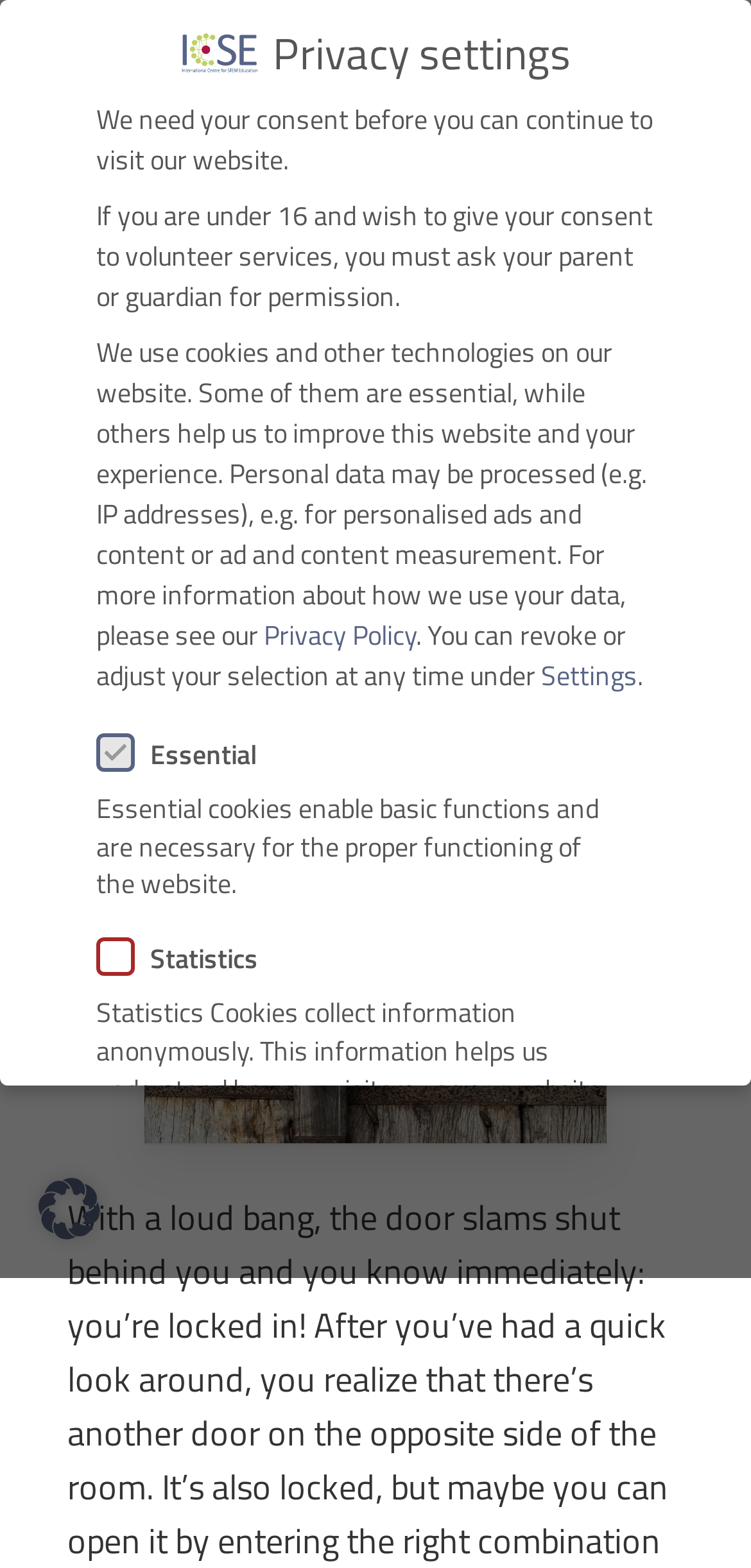Please identify the bounding box coordinates of the element's region that I should click in order to complete the following instruction: "Click the search button". The bounding box coordinates consist of four float numbers between 0 and 1, i.e., [left, top, right, bottom].

[0.764, 0.015, 0.862, 0.095]